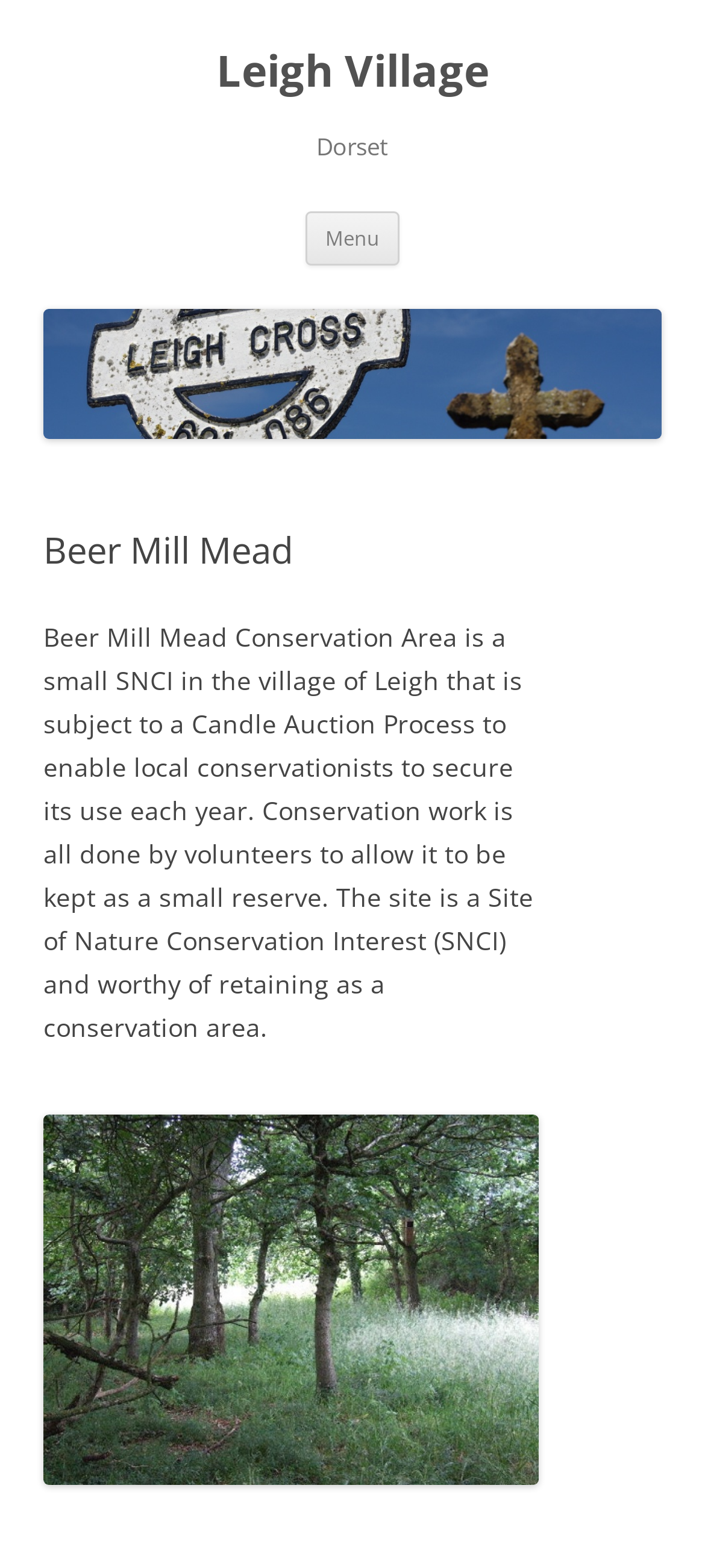What is the type of area Beer Mill Mead is?
Please provide a comprehensive answer based on the details in the screenshot.

The type of area Beer Mill Mead is can be inferred from the text 'Beer Mill Mead Conservation Area is a small SNCI in the village of Leigh...' which is located in the StaticText element with a bounding box coordinate of [0.062, 0.395, 0.756, 0.665].